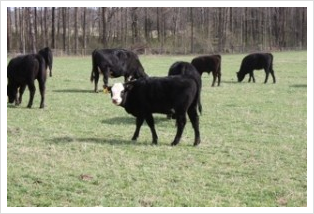Create an extensive and detailed description of the image.

In a serene pasture, a group of black cattle grazes peacefully on the vibrant green grass. In the foreground, a young calf stands out, showcasing its distinctive white face, adding a charming contrast to its deep black coat. The background features several other cattle scattered across the field, with trees lining the horizon, creating a tranquil rural scene. The atmosphere is calm, capturing a moment of rural life where these animals enjoy their natural habitat. This delightful image reflects the beauty of pastoral landscapes and the simplicity of farm life.